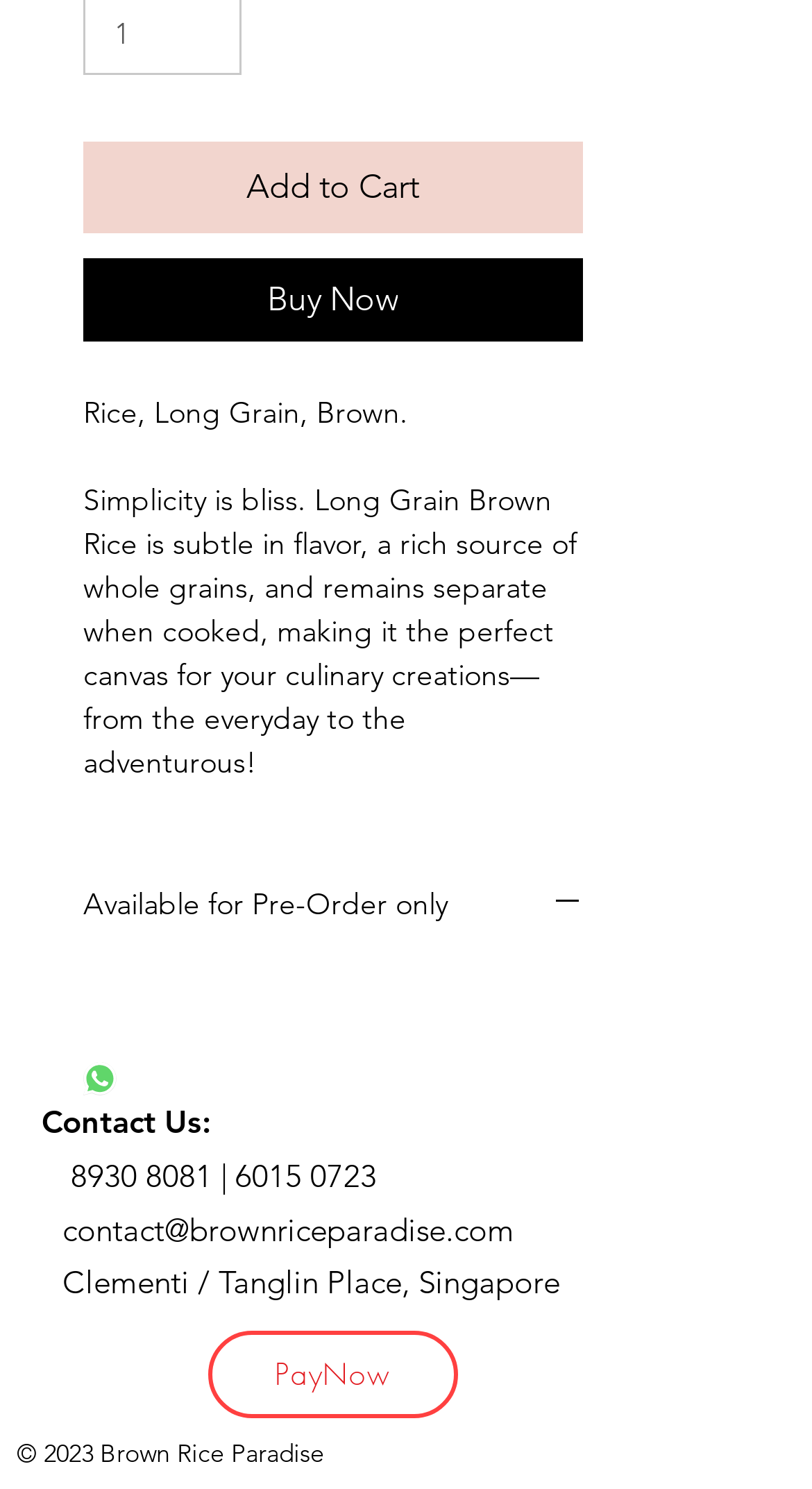Using the webpage screenshot, find the UI element described by aria-label="Share on WhatsApp". Provide the bounding box coordinates in the format (top-left x, top-left y, bottom-right x, bottom-right y), ensuring all values are floating point numbers between 0 and 1.

[0.103, 0.714, 0.144, 0.741]